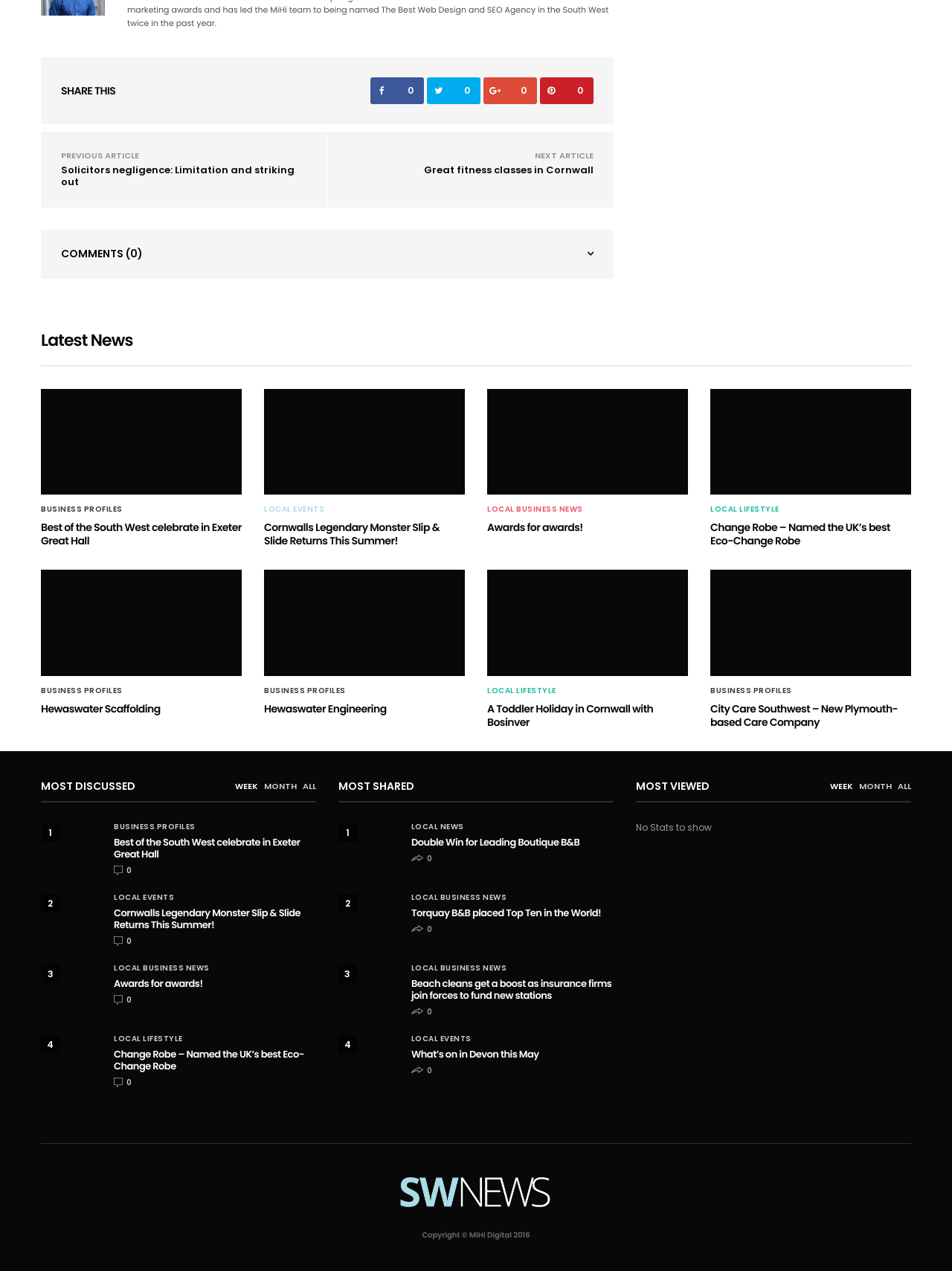How many comments are there on this webpage?
Give a single word or phrase answer based on the content of the image.

0